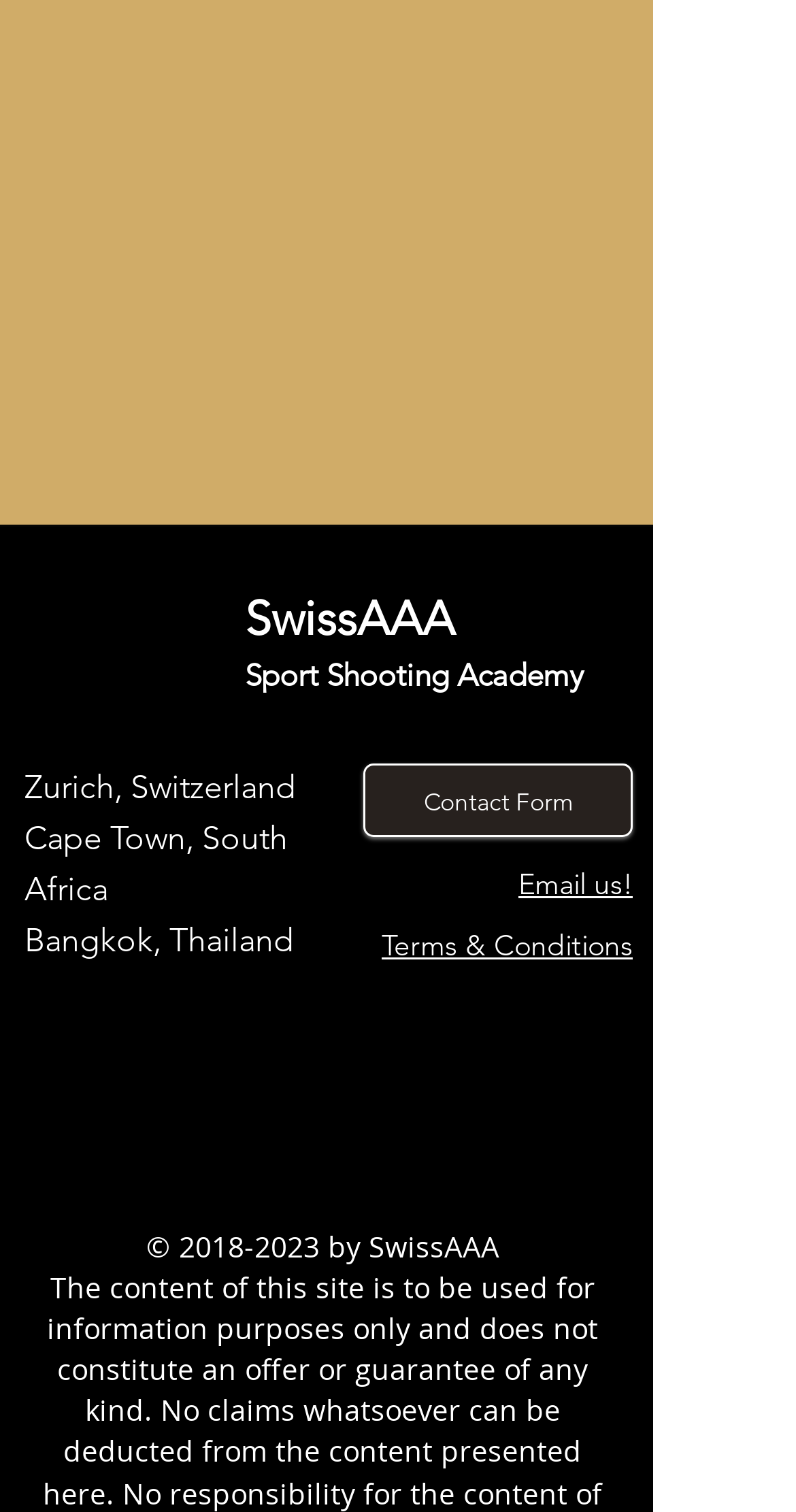Pinpoint the bounding box coordinates of the area that should be clicked to complete the following instruction: "Open Contact Form". The coordinates must be given as four float numbers between 0 and 1, i.e., [left, top, right, bottom].

[0.456, 0.505, 0.795, 0.554]